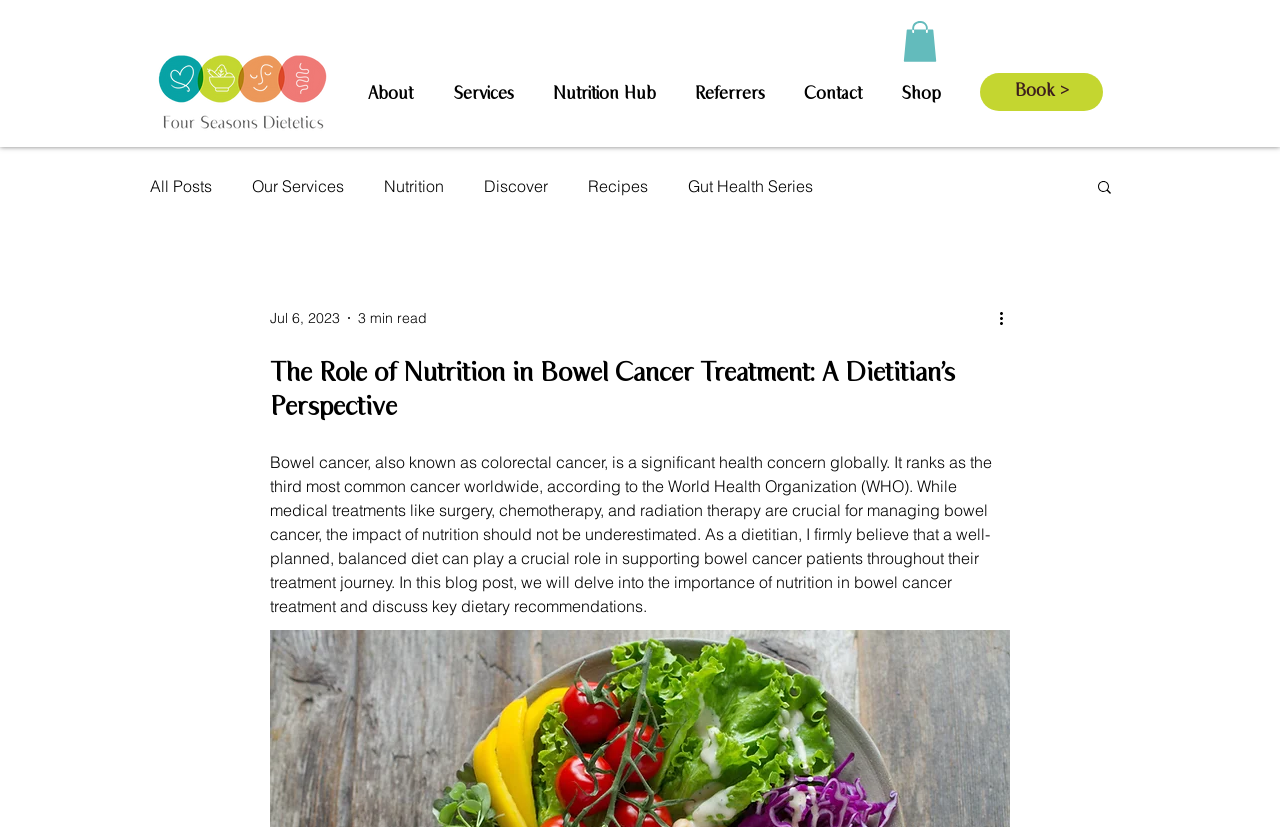What is the topic of the latest blog post?
Based on the image, give a concise answer in the form of a single word or short phrase.

Bowel cancer treatment